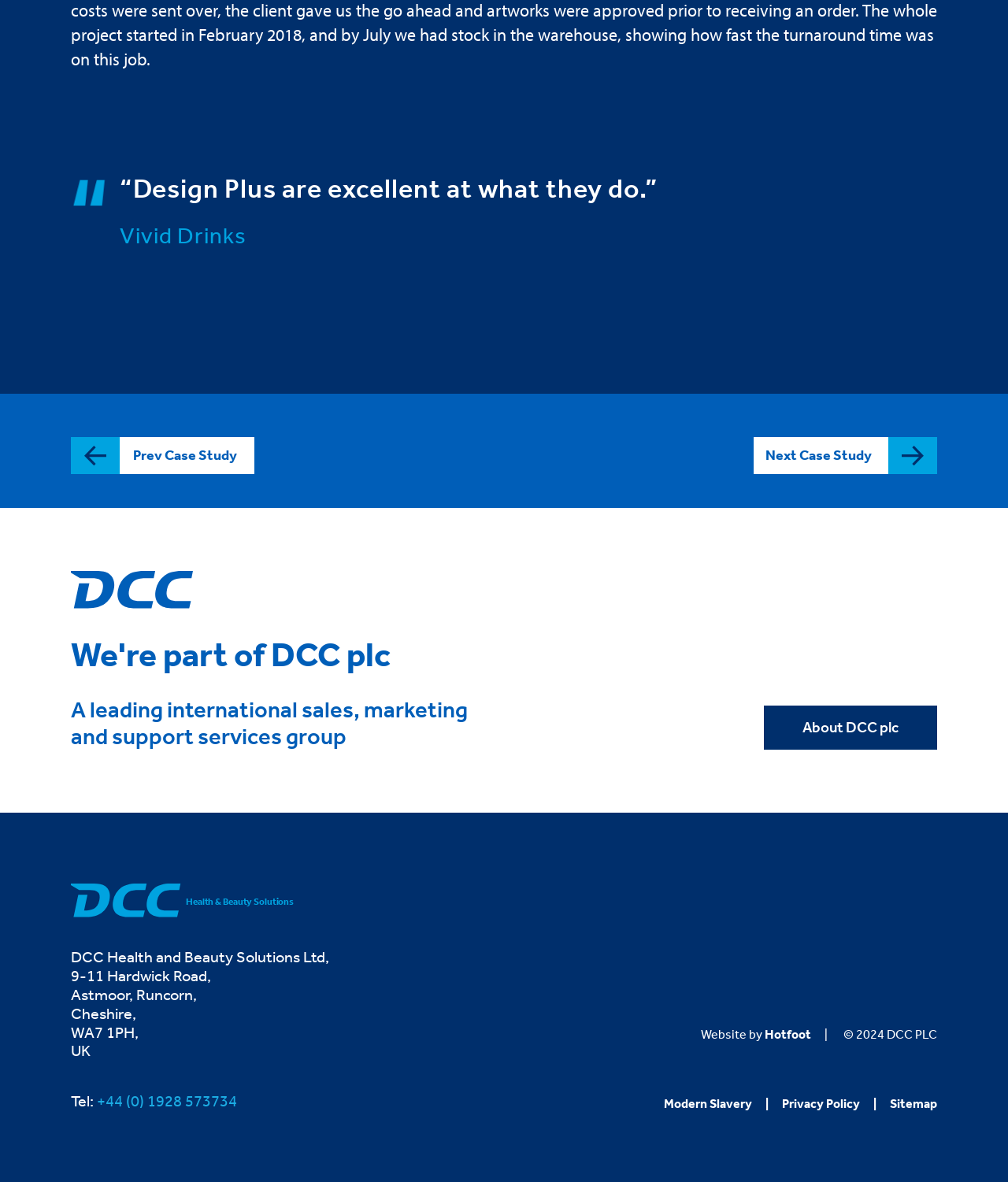Based on the element description, predict the bounding box coordinates (top-left x, top-left y, bottom-right x, bottom-right y) for the UI element in the screenshot: +44 (0) 1928 573734

[0.096, 0.924, 0.235, 0.94]